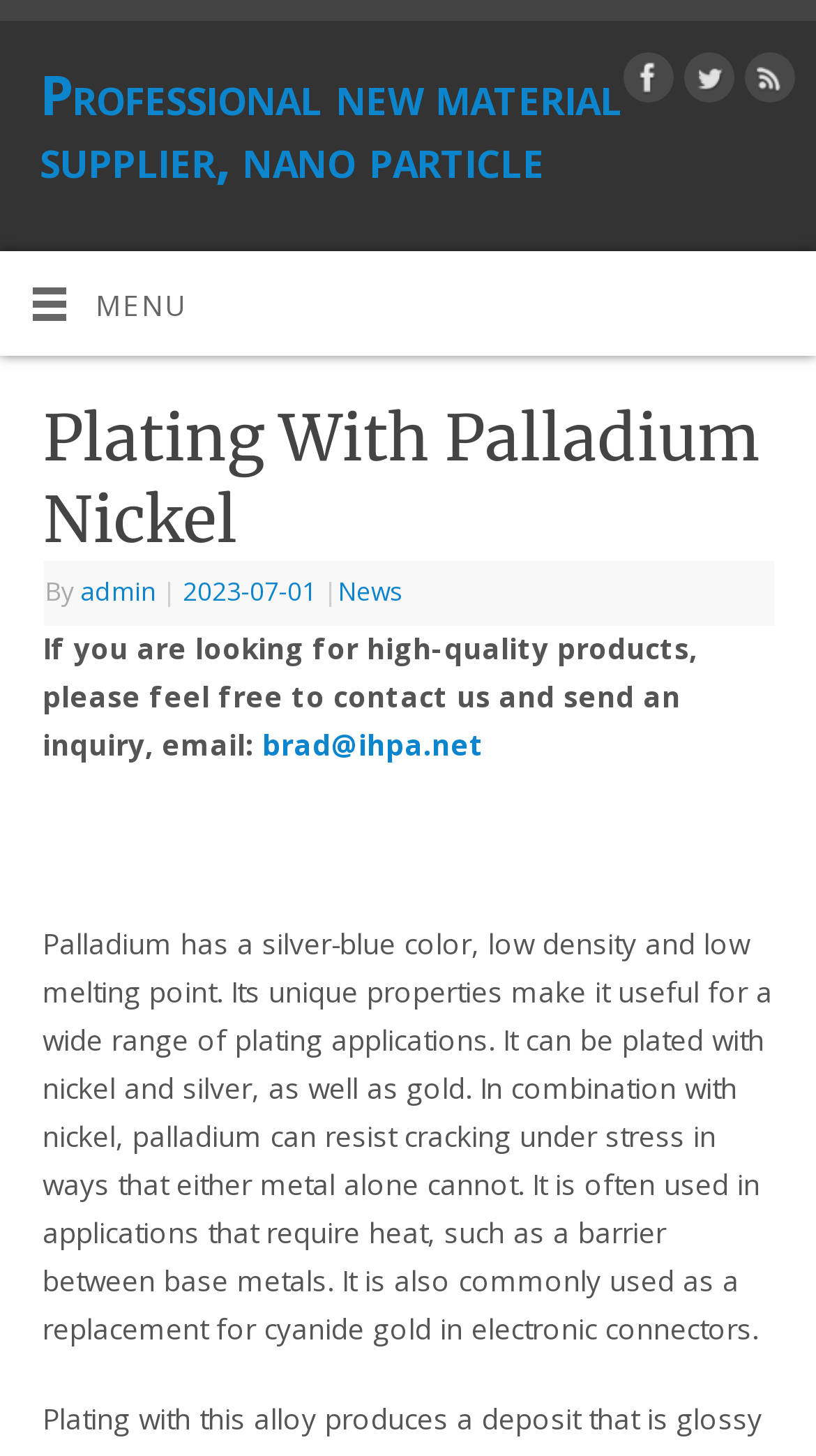How can palladium be plated?
Provide a detailed answer to the question using information from the image.

The webpage mentions that palladium can be plated with nickel and silver, as well as gold, which is one of its unique properties.